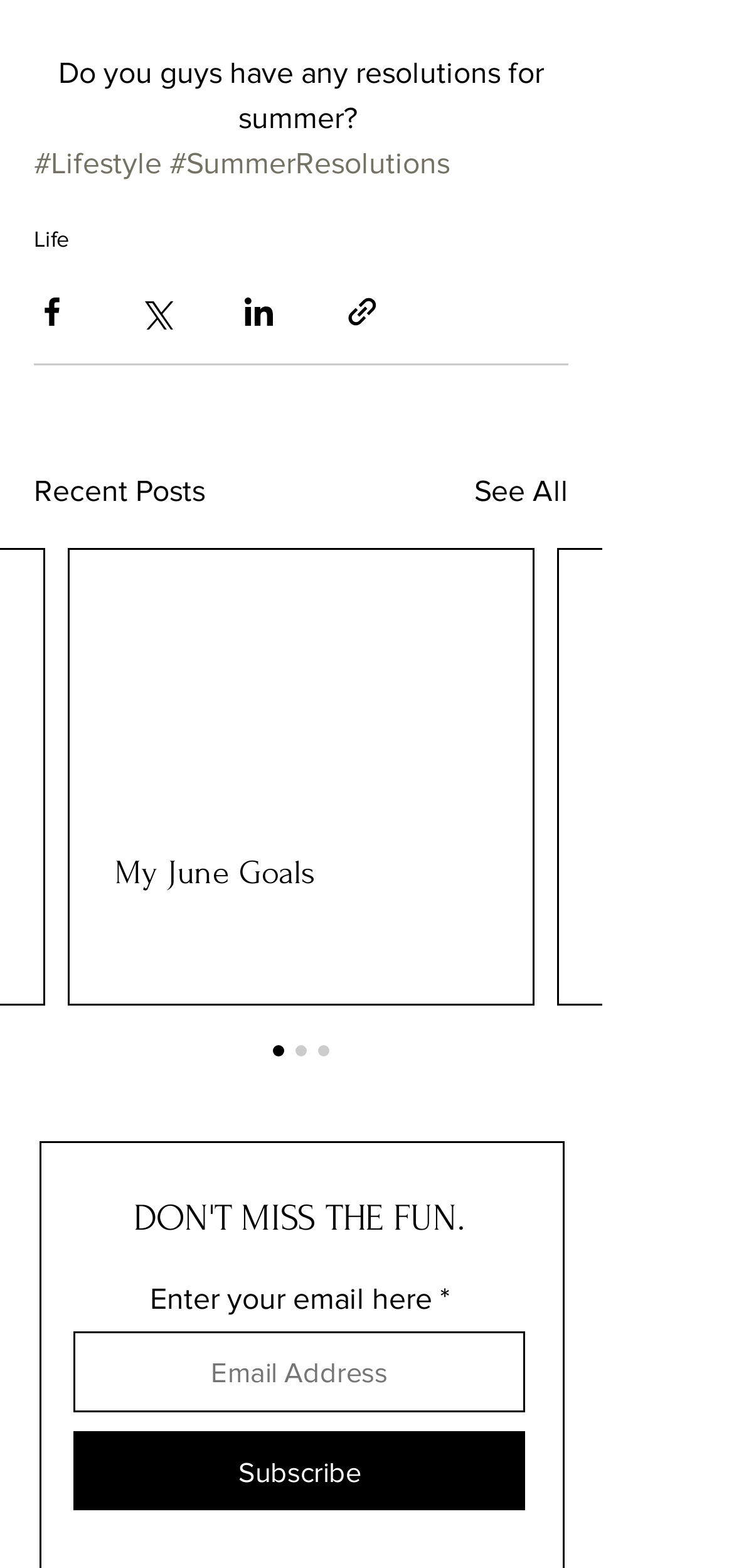Identify the bounding box coordinates of the area that should be clicked in order to complete the given instruction: "Enter your email address". The bounding box coordinates should be four float numbers between 0 and 1, i.e., [left, top, right, bottom].

[0.1, 0.85, 0.715, 0.901]